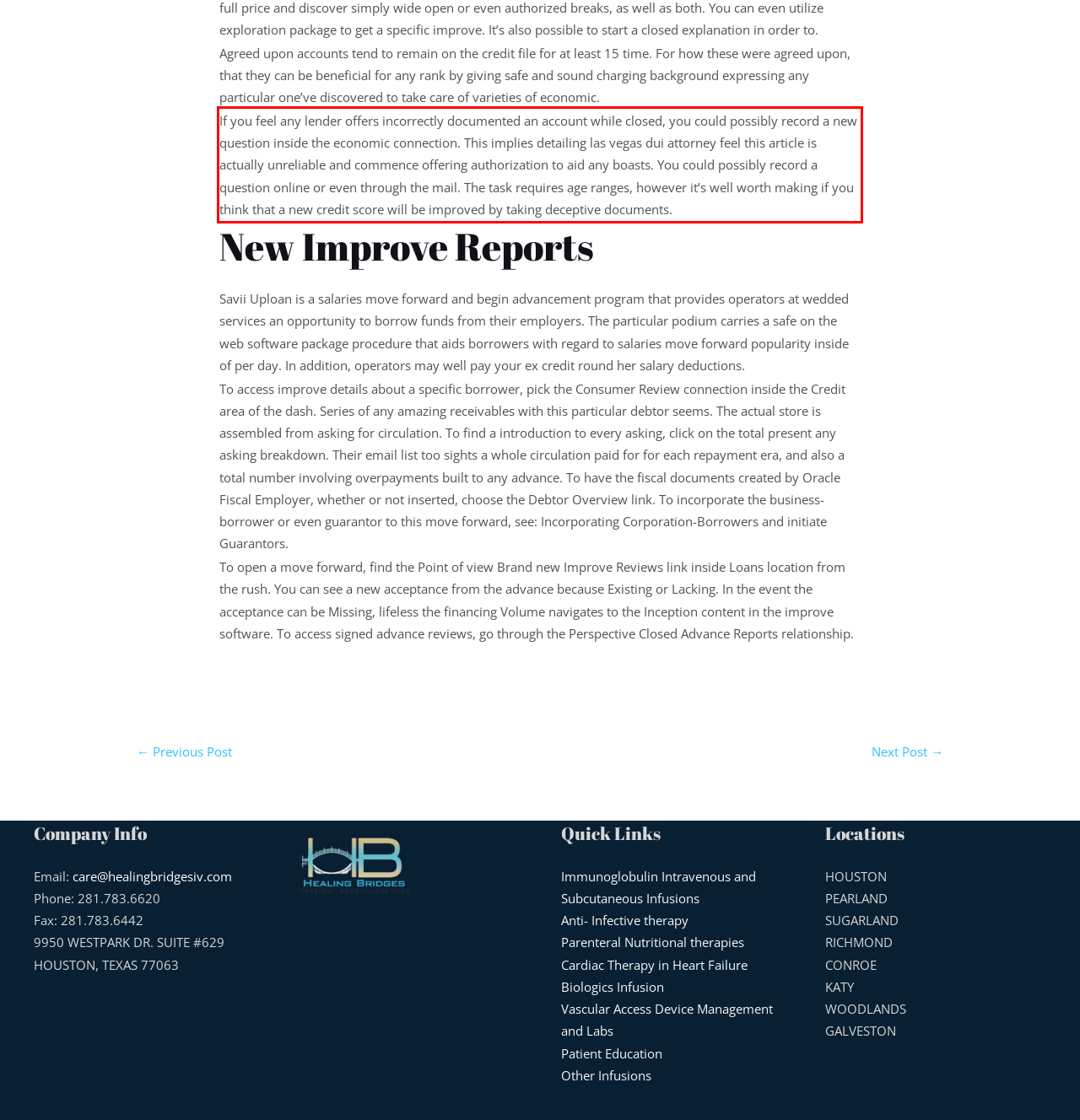Given a webpage screenshot with a red bounding box, perform OCR to read and deliver the text enclosed by the red bounding box.

If you feel any lender offers incorrectly documented an account while closed, you could possibly record a new question inside the economic connection. This implies detailing las vegas dui attorney feel this article is actually unreliable and commence offering authorization to aid any boasts. You could possibly record a question online or even through the mail. The task requires age ranges, however it’s well worth making if you think that a new credit score will be improved by taking deceptive documents.